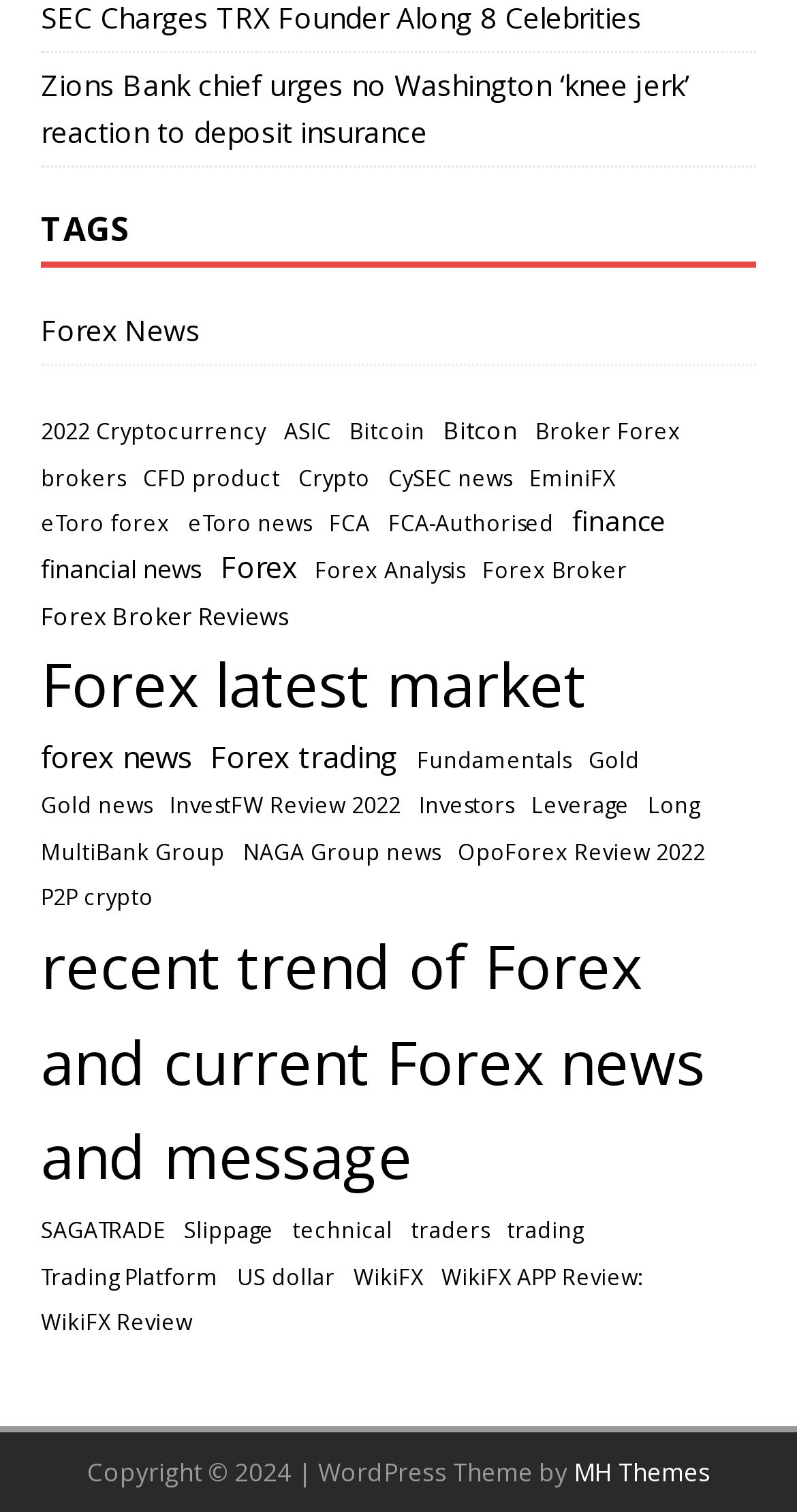Please identify the bounding box coordinates of the area that needs to be clicked to fulfill the following instruction: "Read about Zions Bank chief urges no Washington ‘knee jerk’ reaction to deposit insurance."

[0.051, 0.044, 0.864, 0.1]